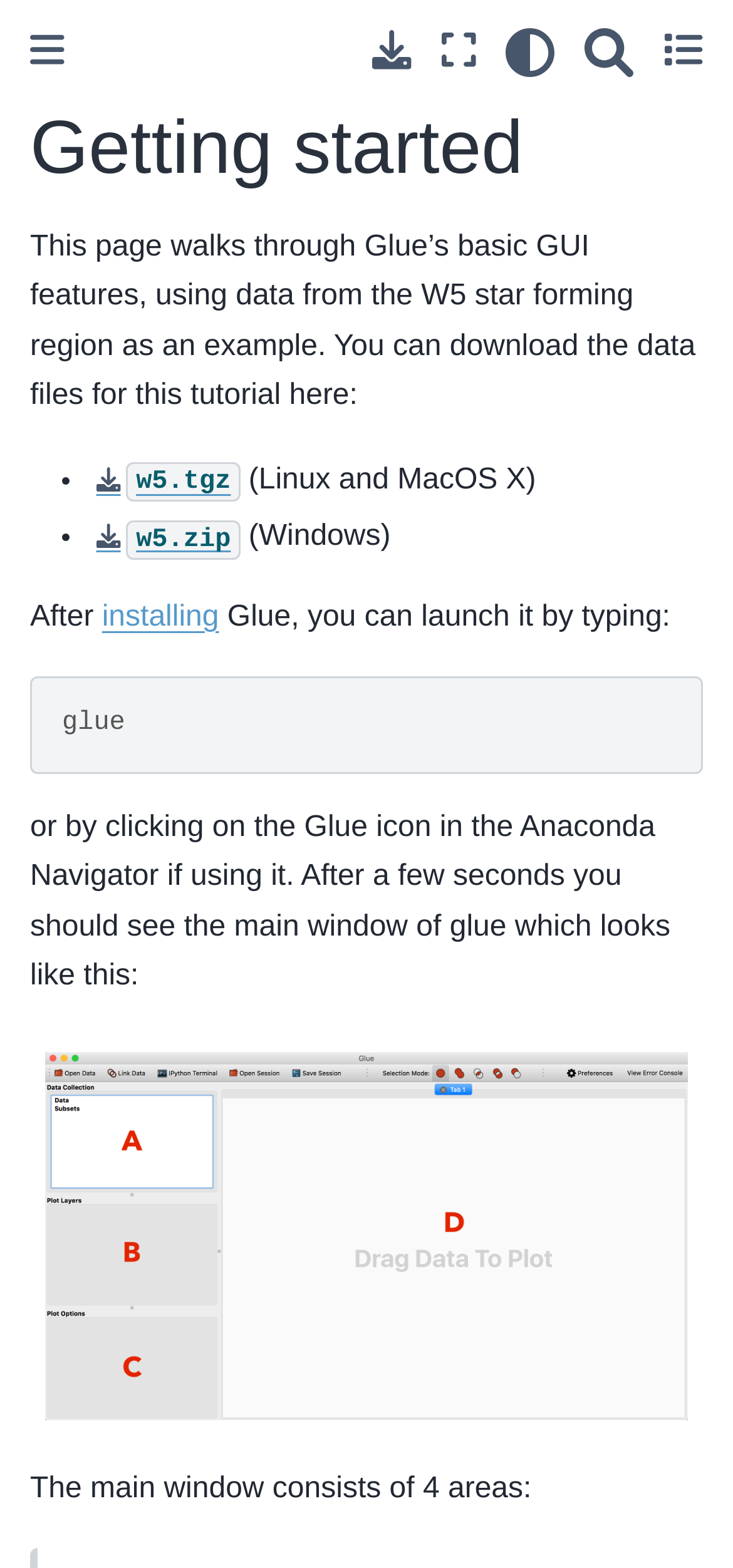Answer the question in a single word or phrase:
What data files can be downloaded from this webpage?

W5 star forming region data